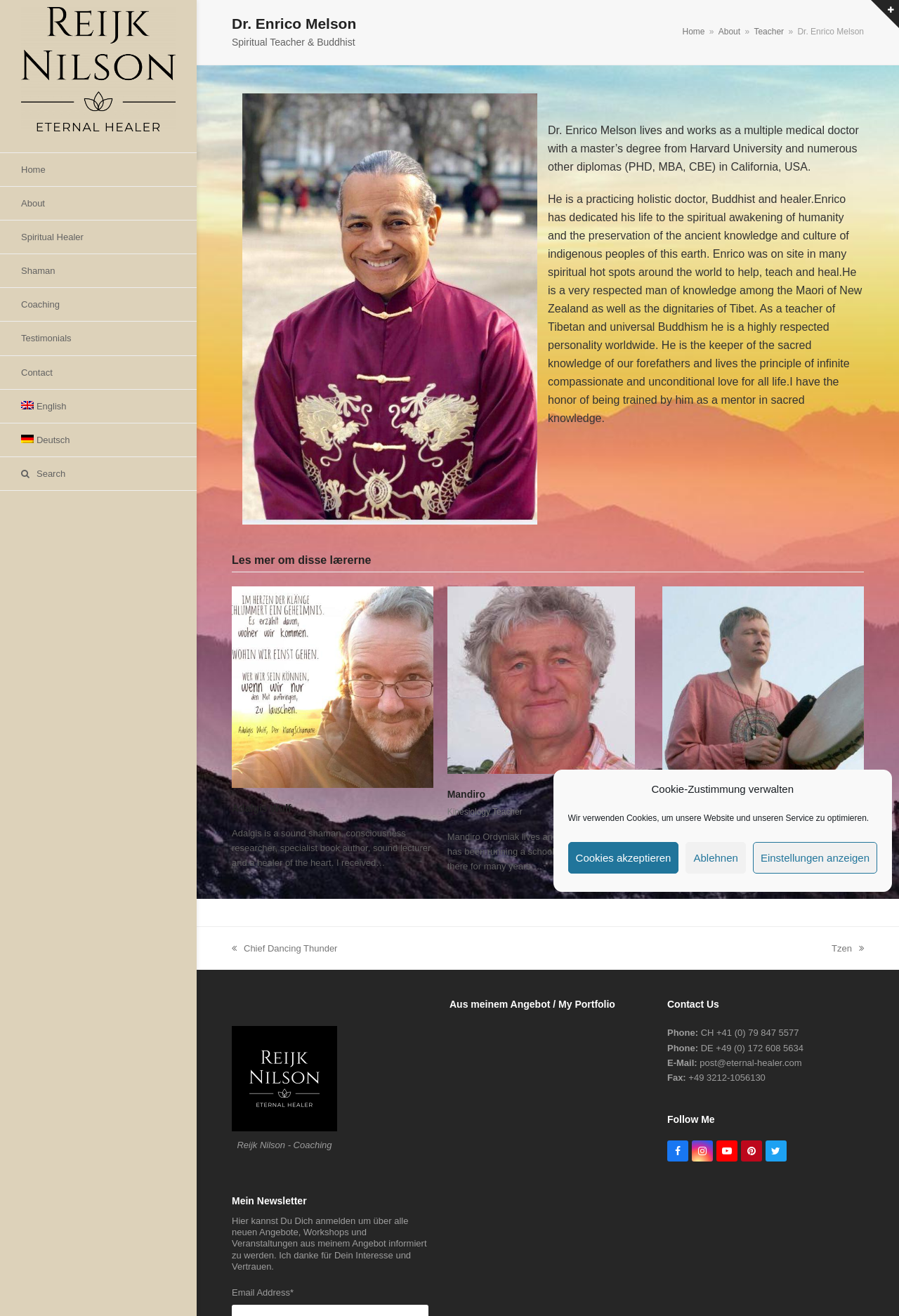Describe every aspect of the webpage comprehensively.

This webpage is about Dr. Enrico Melson, a spiritual teacher and Buddhist. At the top, there is a dialog box for managing cookie consent, with buttons to accept, decline, or view settings. Below this, there is a navigation menu with links to the main sections of the website, including Home, About, Spiritual Healer, Shaman, Coaching, Testimonials, Contact, and language options.

The main content area is divided into sections. The first section has a heading with Dr. Enrico Melson's name and a subtitle describing him as a spiritual teacher and Buddhist. There is also a navigation breadcrumb trail showing the current page's location within the website.

The next section features a large image and a paragraph of text describing Dr. Enrico Melson's background, including his education and experience as a holistic doctor, Buddhist, and healer. He is described as a respected figure worldwide, known for his infinite compassion and unconditional love for all life.

Below this, there are three articles, each featuring a different teacher or healer. The first article is about Adalgis Wulf, a sound shaman and consciousness researcher. The second article is about Mandiro, a kinesiology teacher. The third article is about Ahamkara, a traditional Siberian shaman and healer.

Further down the page, there are links to previous and next posts, as well as a figure with an image and caption about Reijk Nilson, a spiritual coach.

The final sections of the page include a newsletter signup form, a section with contact information, including phone numbers, email address, and fax number, as well as links to social media profiles.